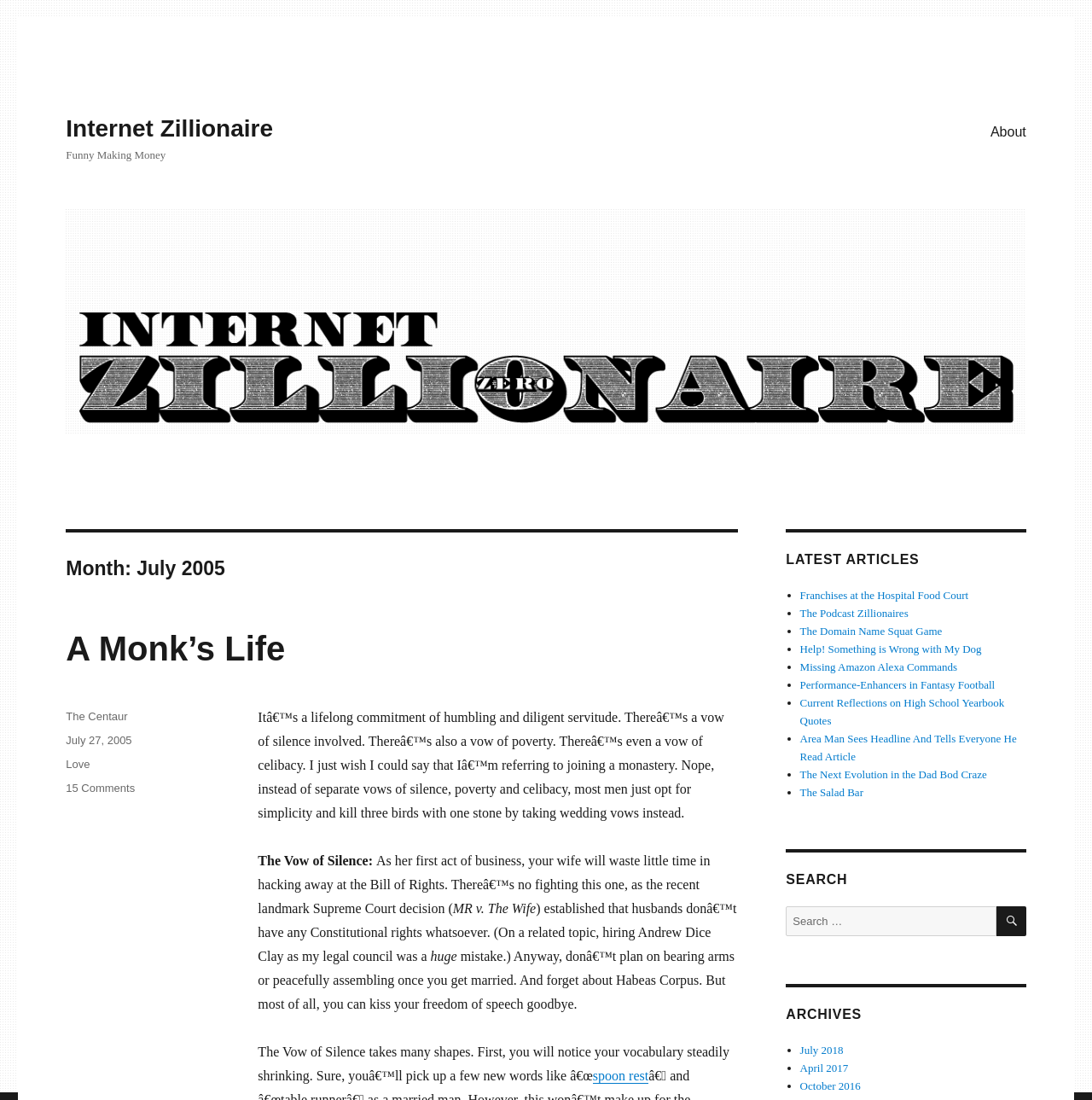Please determine the bounding box coordinates of the element's region to click for the following instruction: "Read the 'A Monk’s Life' article".

[0.06, 0.571, 0.676, 0.609]